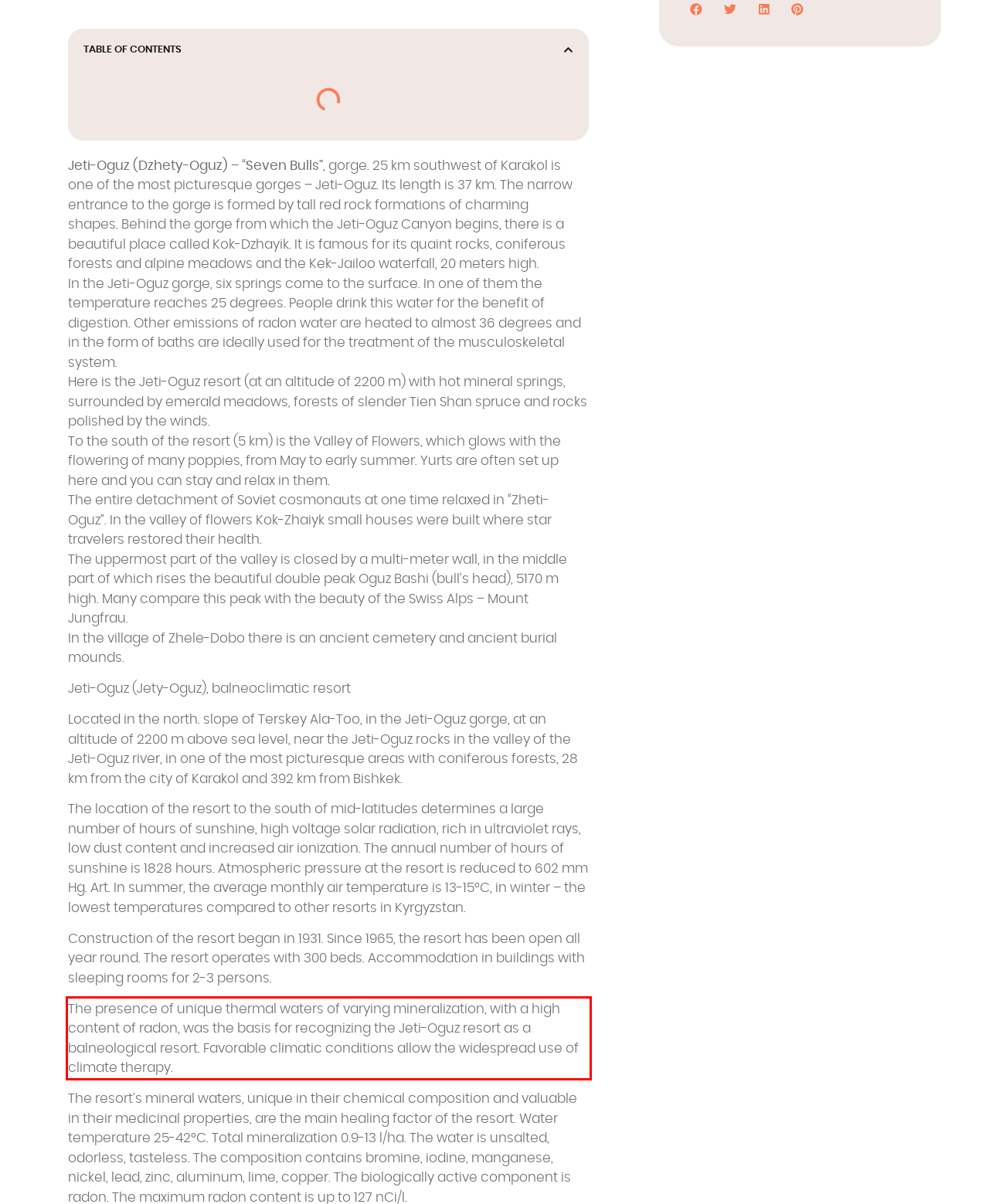Please examine the screenshot of the webpage and read the text present within the red rectangle bounding box.

The presence of unique thermal waters of varying mineralization, with a high content of radon, was the basis for recognizing the Jeti-Oguz resort as a balneological resort. Favorable climatic conditions allow the widespread use of climate therapy.